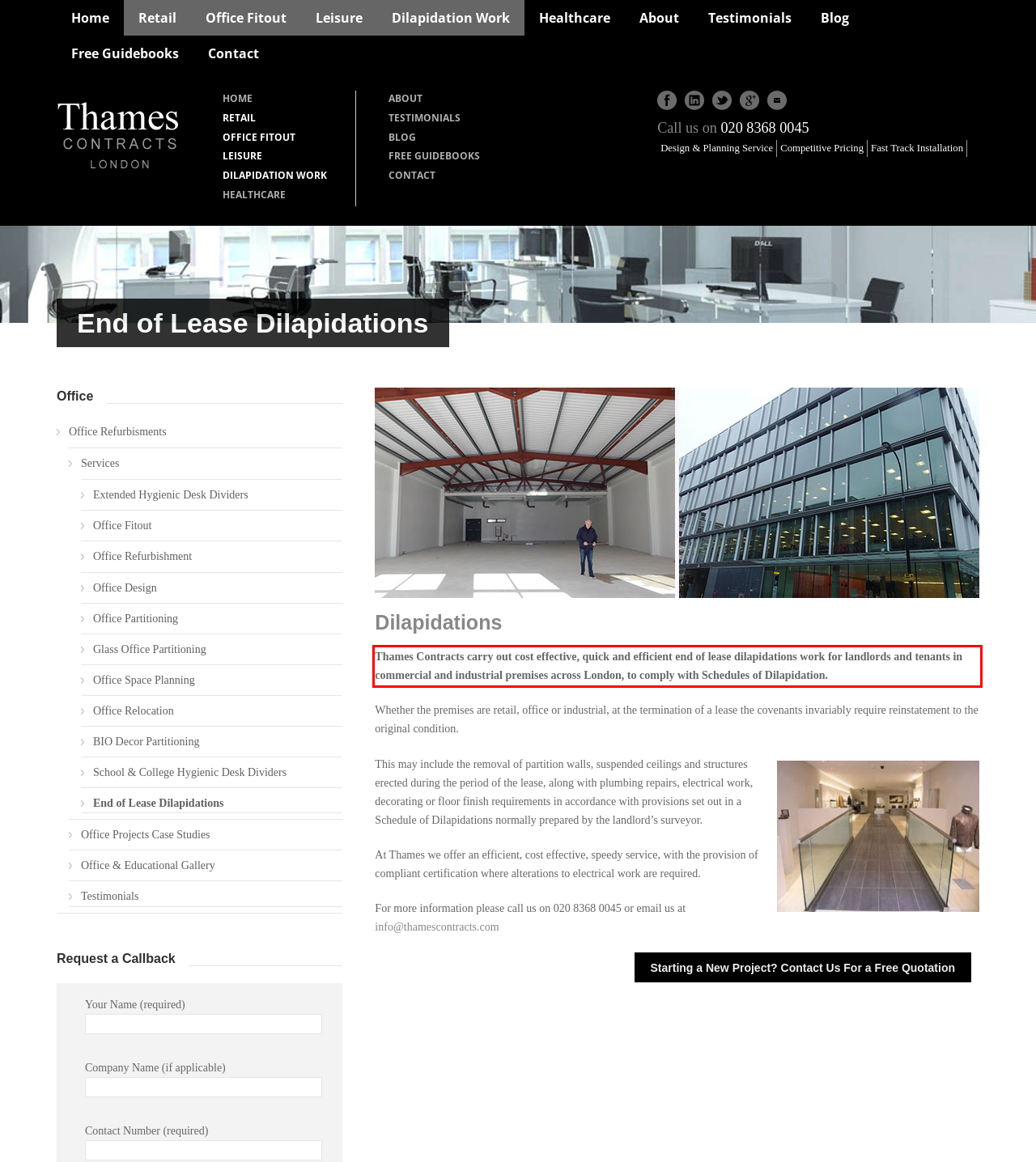Identify and extract the text within the red rectangle in the screenshot of the webpage.

Thames Contracts carry out cost effective, quick and efficient end of lease dilapidations work for landlords and tenants in commercial and industrial premises across London, to comply with Schedules of Dilapidation.